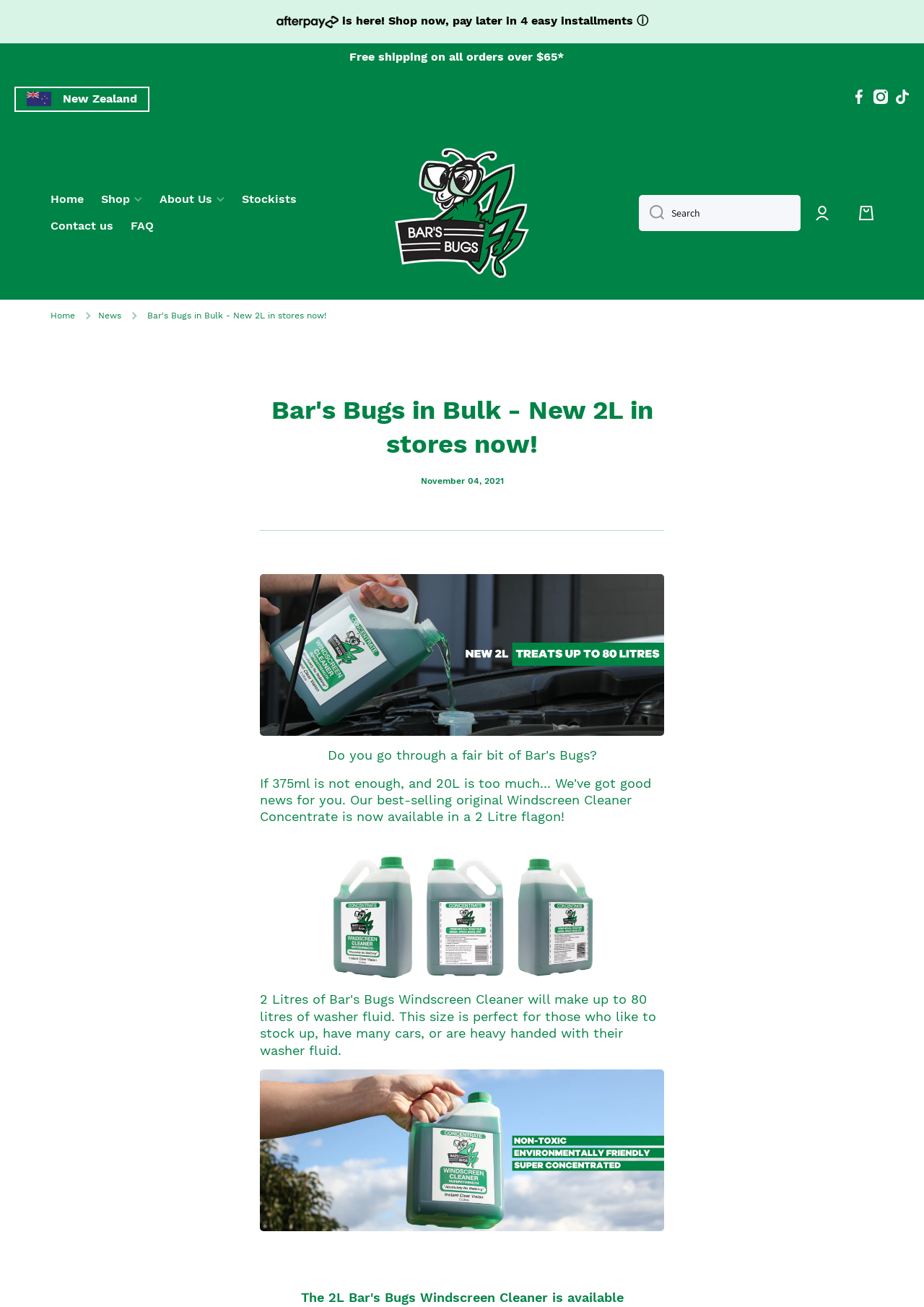Please find and report the primary heading text from the webpage.

Bar's Bugs in Bulk - New 2L in stores now!